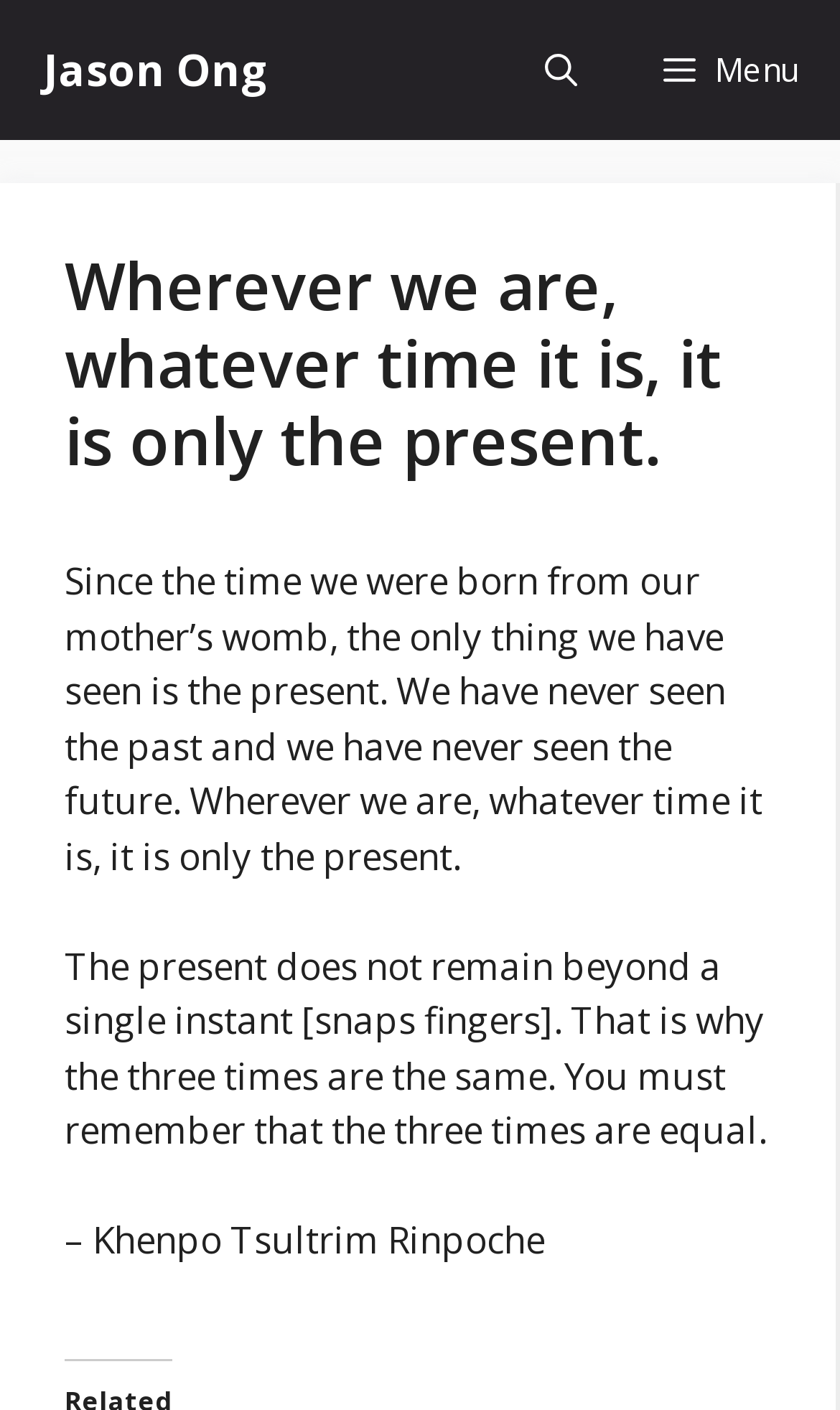Who is Khenpo Tsultrim Rinpoche?
Respond with a short answer, either a single word or a phrase, based on the image.

Author of a quote